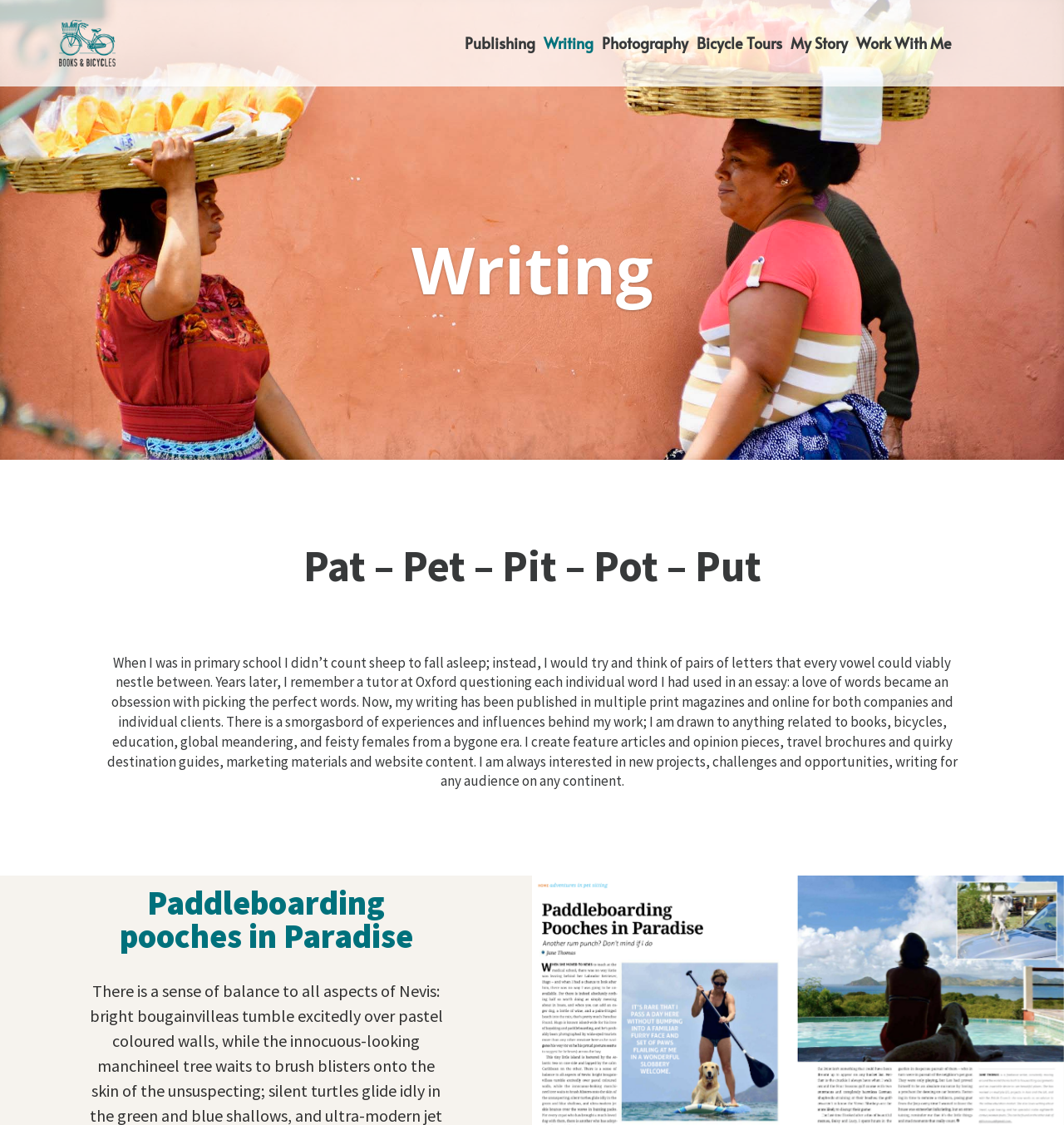Please identify the bounding box coordinates of the clickable element to fulfill the following instruction: "Read the article 'Paddleboarding pooches in Paradise'". The coordinates should be four float numbers between 0 and 1, i.e., [left, top, right, bottom].

[0.08, 0.788, 0.42, 0.854]